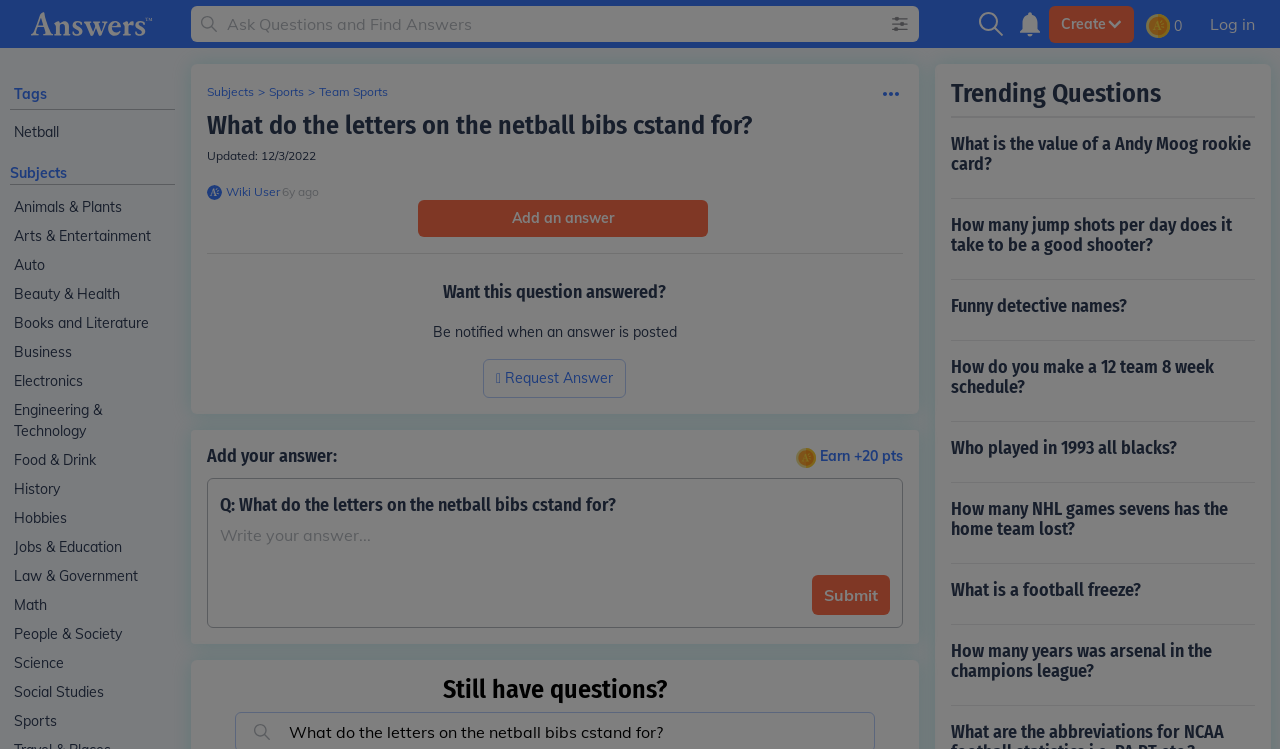Please give a succinct answer using a single word or phrase:
What is the username of the user who asked this question?

Wiki User